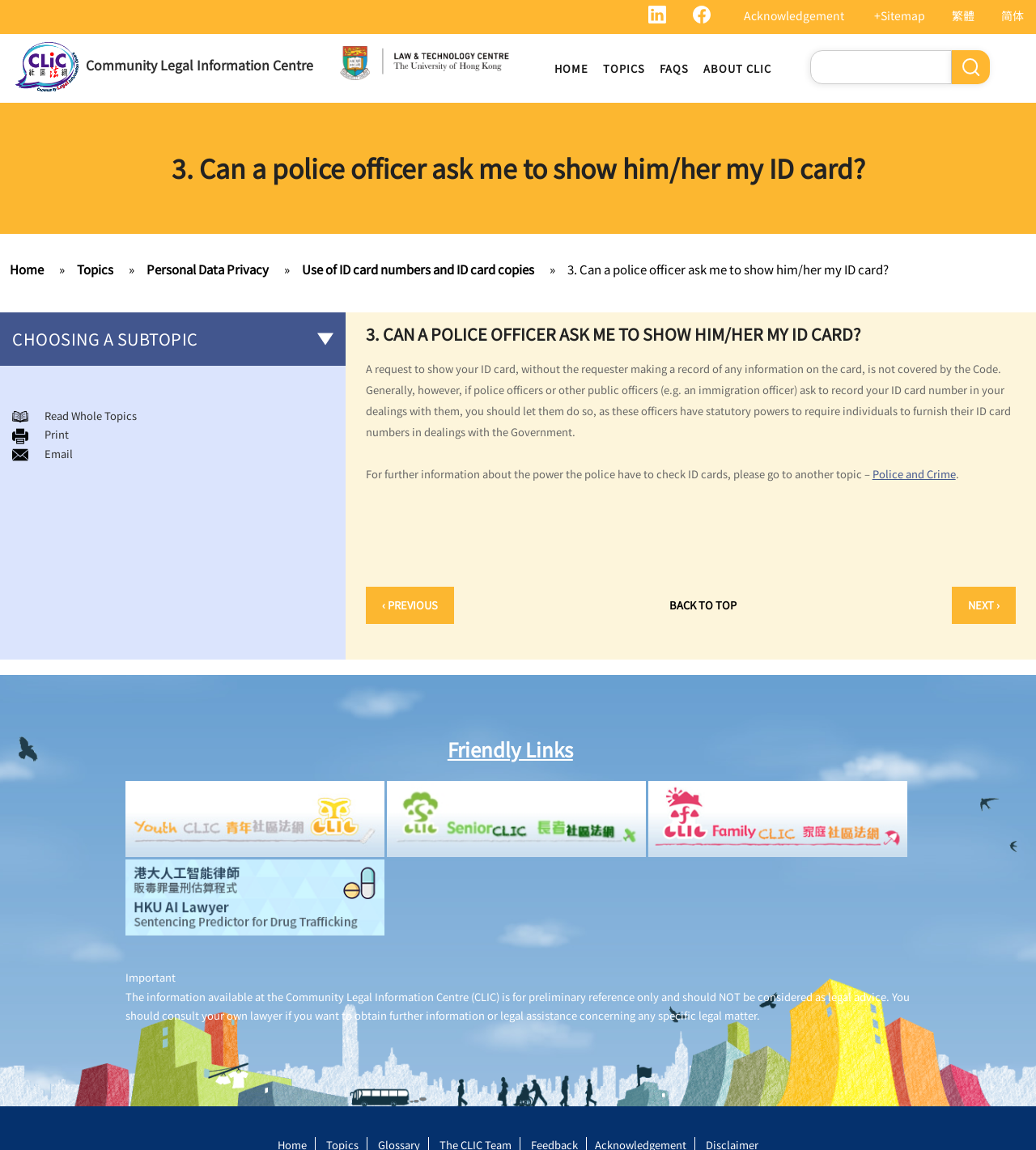Identify the main heading from the webpage and provide its text content.

3. Can a police officer ask me to show him/her my ID card?